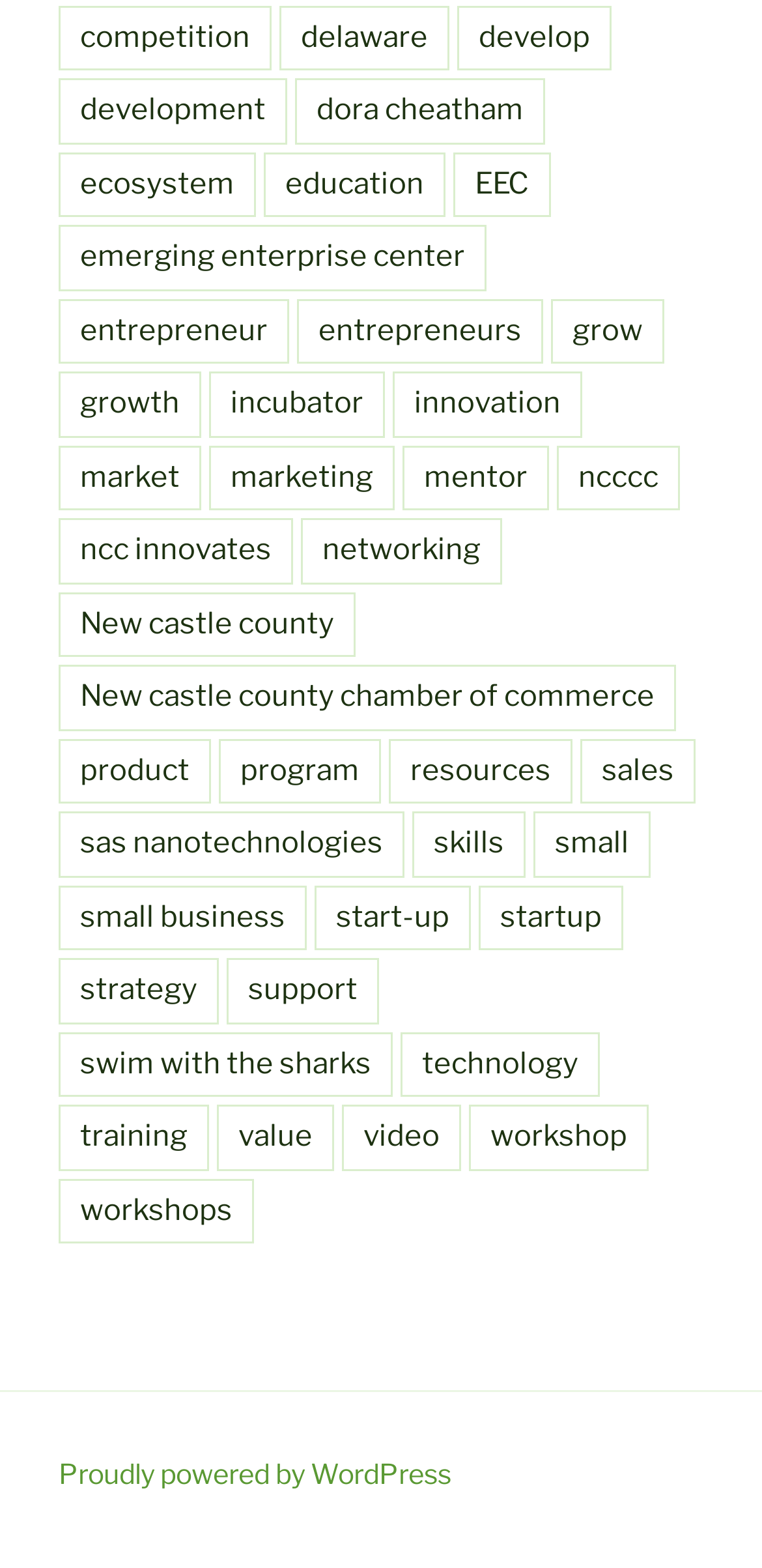Could you find the bounding box coordinates of the clickable area to complete this instruction: "click on competition"?

[0.077, 0.003, 0.356, 0.045]